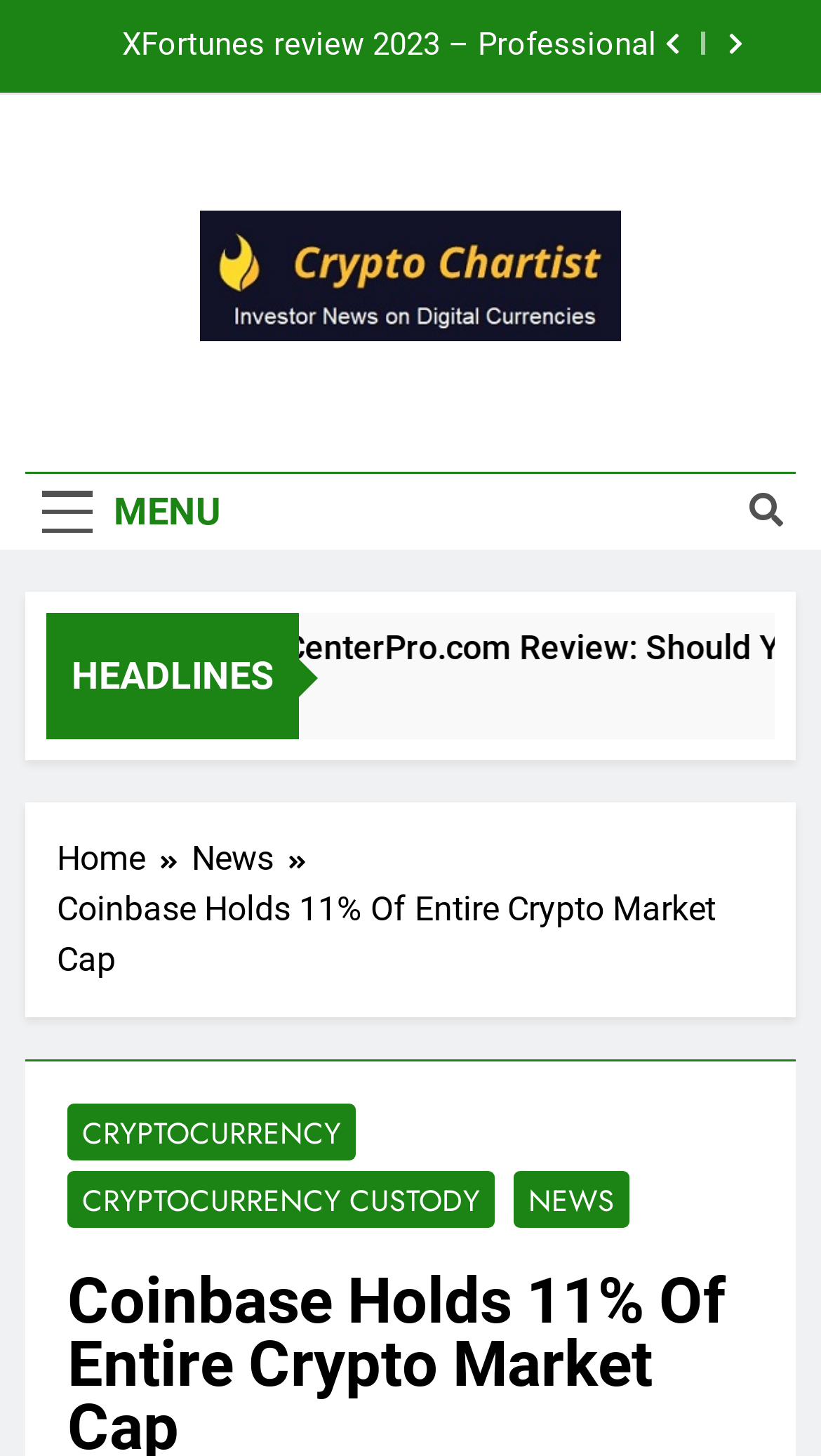Please locate and generate the primary heading on this webpage.

Coinbase Holds 11% Of Entire Crypto Market Cap